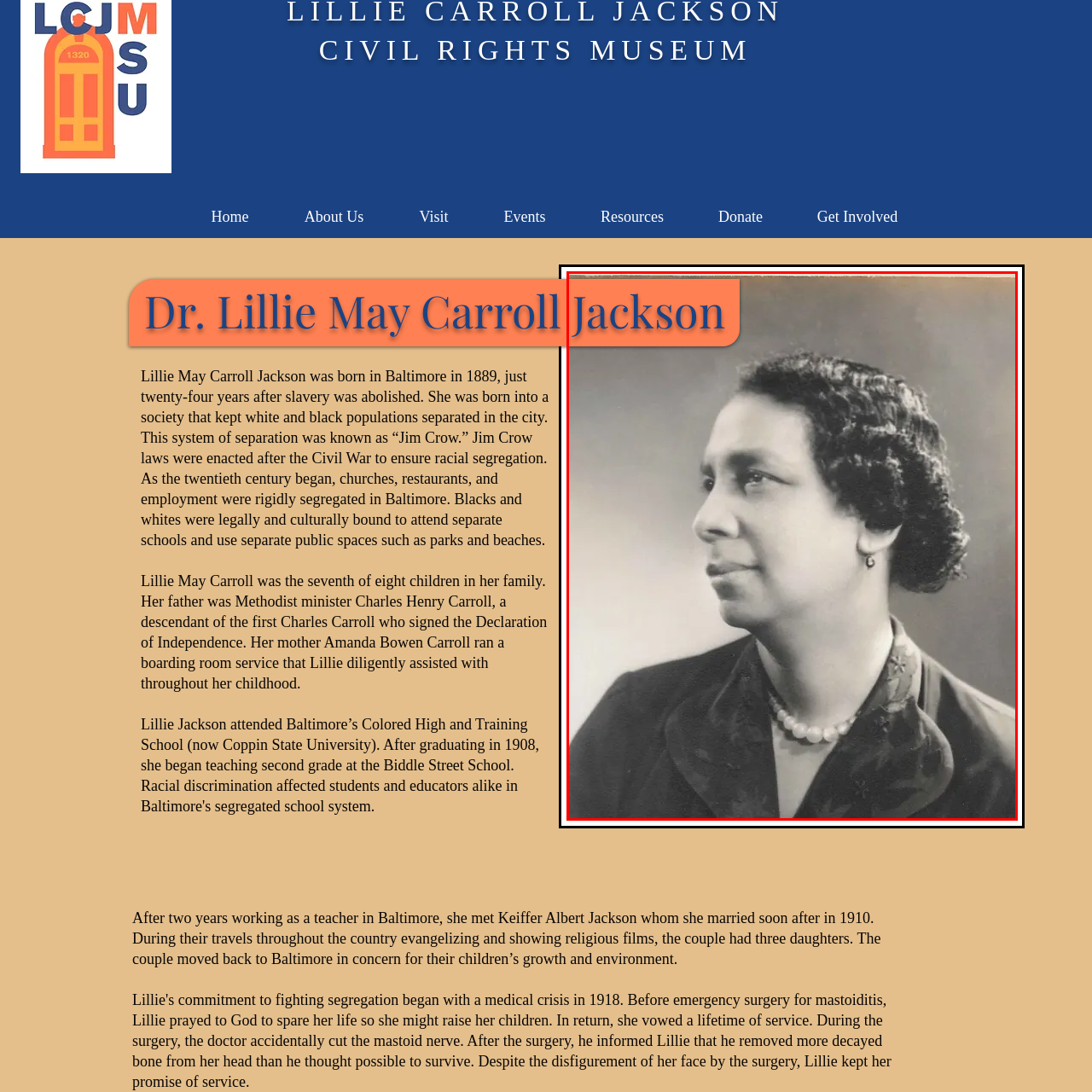Compose a thorough description of the image encased in the red perimeter.

This image features Dr. Lillie May Carroll Jackson, a prominent civil rights leader and educator, captured in a thoughtful pose that reflects her commitment to social justice and community empowerment. Born in Baltimore in 1889, Jackson emerged as a key figure in the struggle against racial segregation and discrimination during the Jim Crow era. She is depicted wearing a formal outfit with a pearl necklace, emphasizing her dignified presence. The background of the photograph is softly blurred, drawing attention to her expressive features and determined gaze. The name "Jackson" is prominently displayed in the upper portion of the image, signifying her legacy and contributions to civil rights activism. Dr. Jackson not only worked tirelessly to advocate for the African American community but also laid the groundwork for future generations of activists.